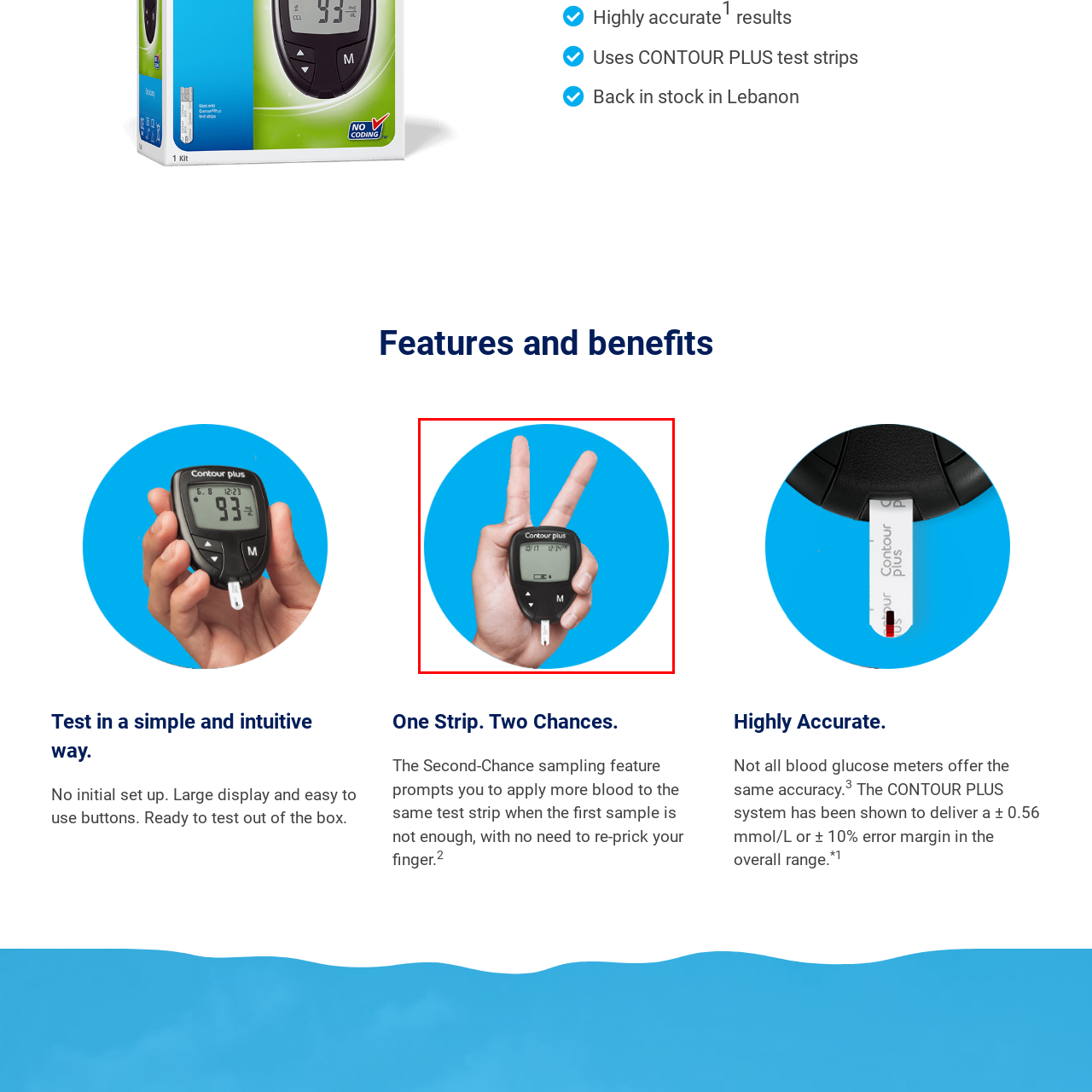Give a thorough account of what is shown in the red-encased segment of the image.

The image features a hand holding a Contour Plus blood glucose meter, which displays a digital reading. The meter is positioned prominently against a vibrant blue circle background, enhancing its visibility. The hand is making a peace sign, symbolizing ease and confidence in diabetes management. This representation aligns with the product's emphasis on simplicity and user-friendliness, which is highlighted in the accompanying text discussing its features. The Contour Plus system is designed for straightforward operation, making it suitable for users seeking a reliable and accurate way to monitor their blood sugar levels.